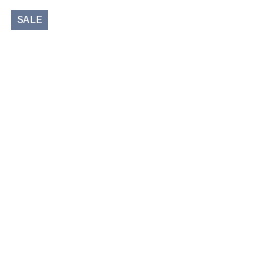What is the purpose of the 'SALE' label?
Based on the image, please offer an in-depth response to the question.

The caption explains that the 'SALE' label is attention-grabbing and signals potential savings for customers, which implies that its purpose is to inform customers about discounted products.